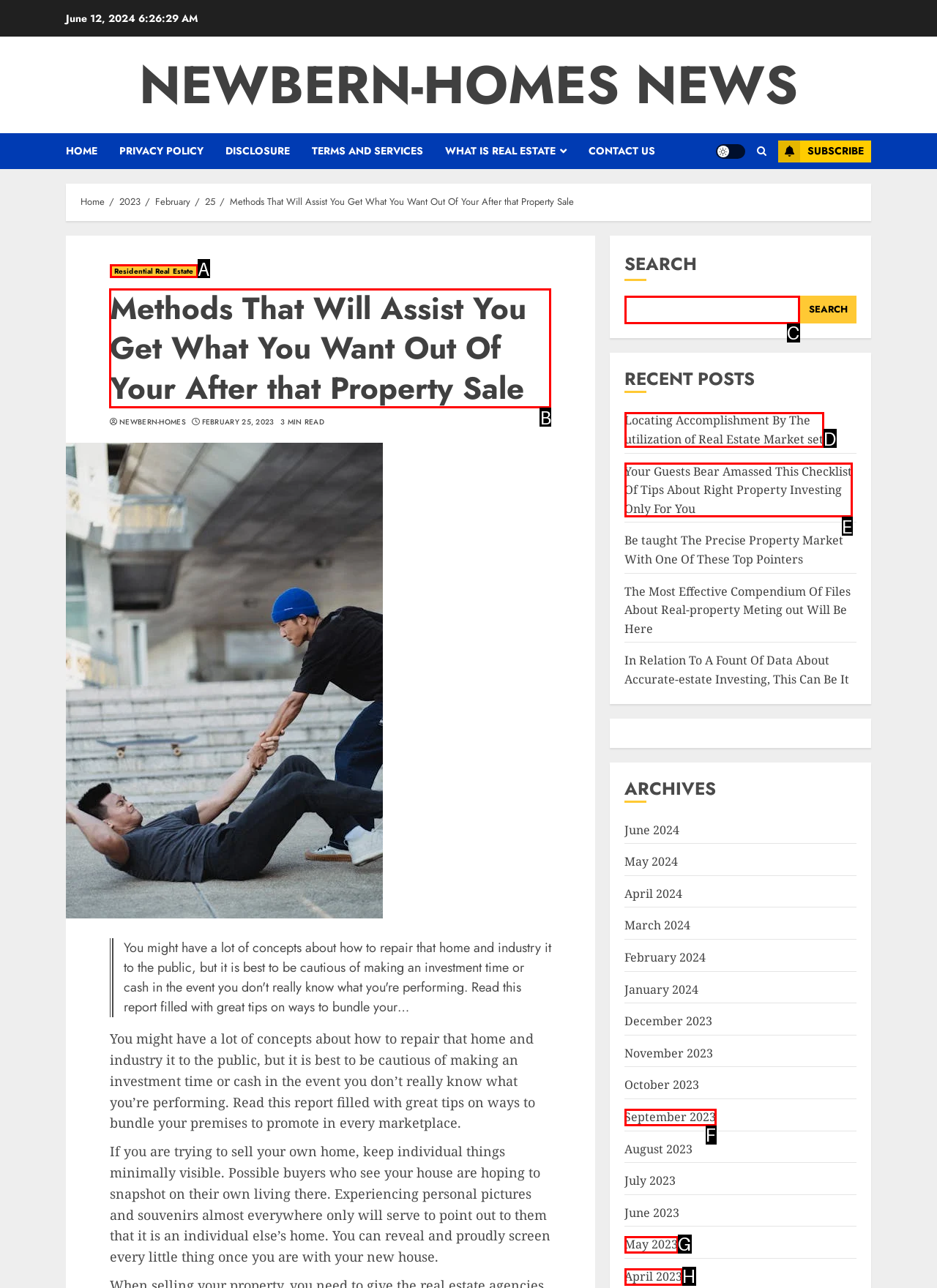Identify the correct option to click in order to accomplish the task: Read the 'Methods That Will Assist You Get What You Want Out Of Your After that Property Sale' article Provide your answer with the letter of the selected choice.

B